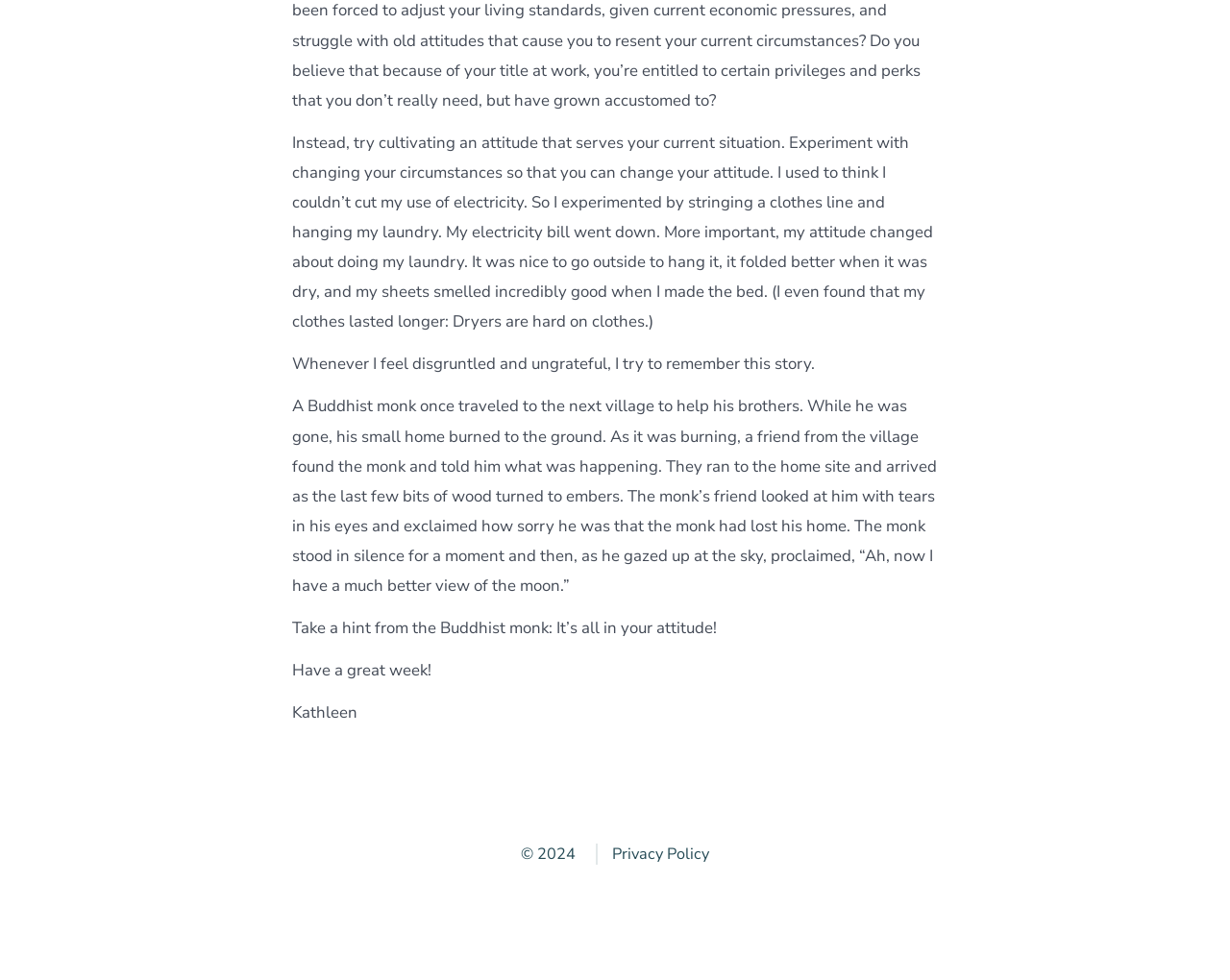Give a one-word or short phrase answer to the question: 
Who is the author of the text?

Kathleen